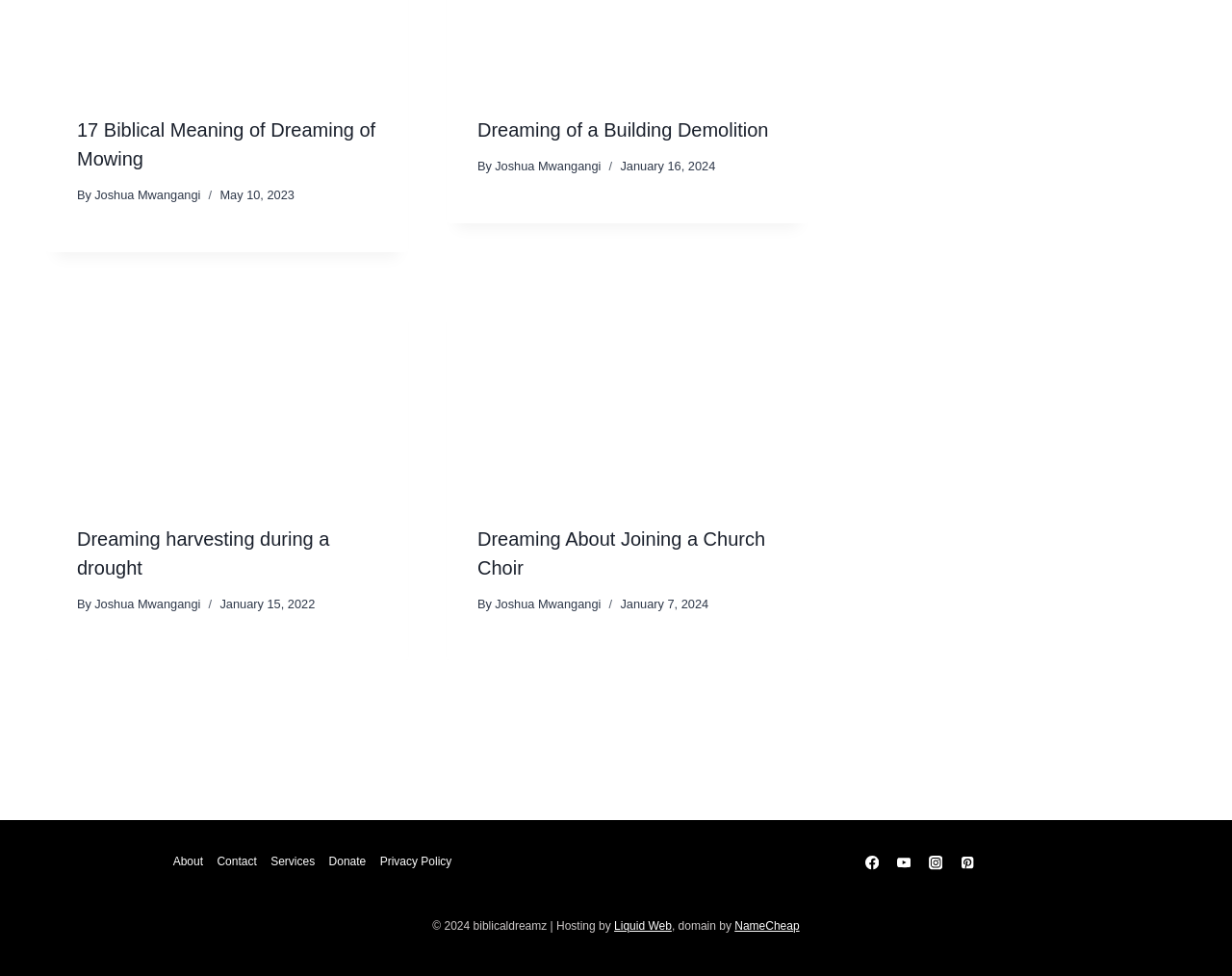Find the bounding box coordinates of the element you need to click on to perform this action: 'Read the article about Dreaming of a Building Demolition'. The coordinates should be represented by four float values between 0 and 1, in the format [left, top, right, bottom].

[0.362, 0.313, 0.656, 0.521]